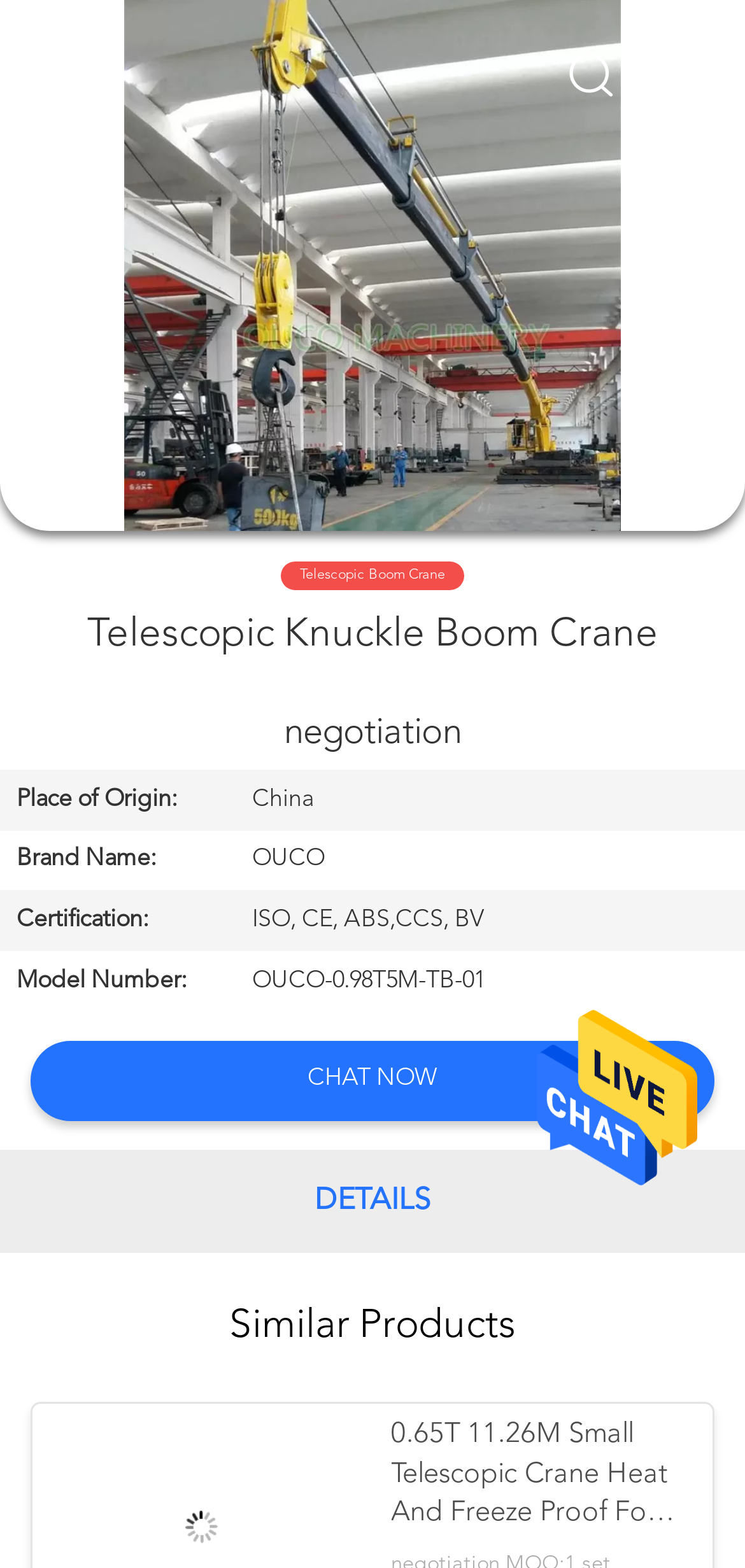Locate the UI element described as follows: "Quality Control". Return the bounding box coordinates as four float numbers between 0 and 1 in the order [left, top, right, bottom].

[0.0, 0.512, 0.308, 0.579]